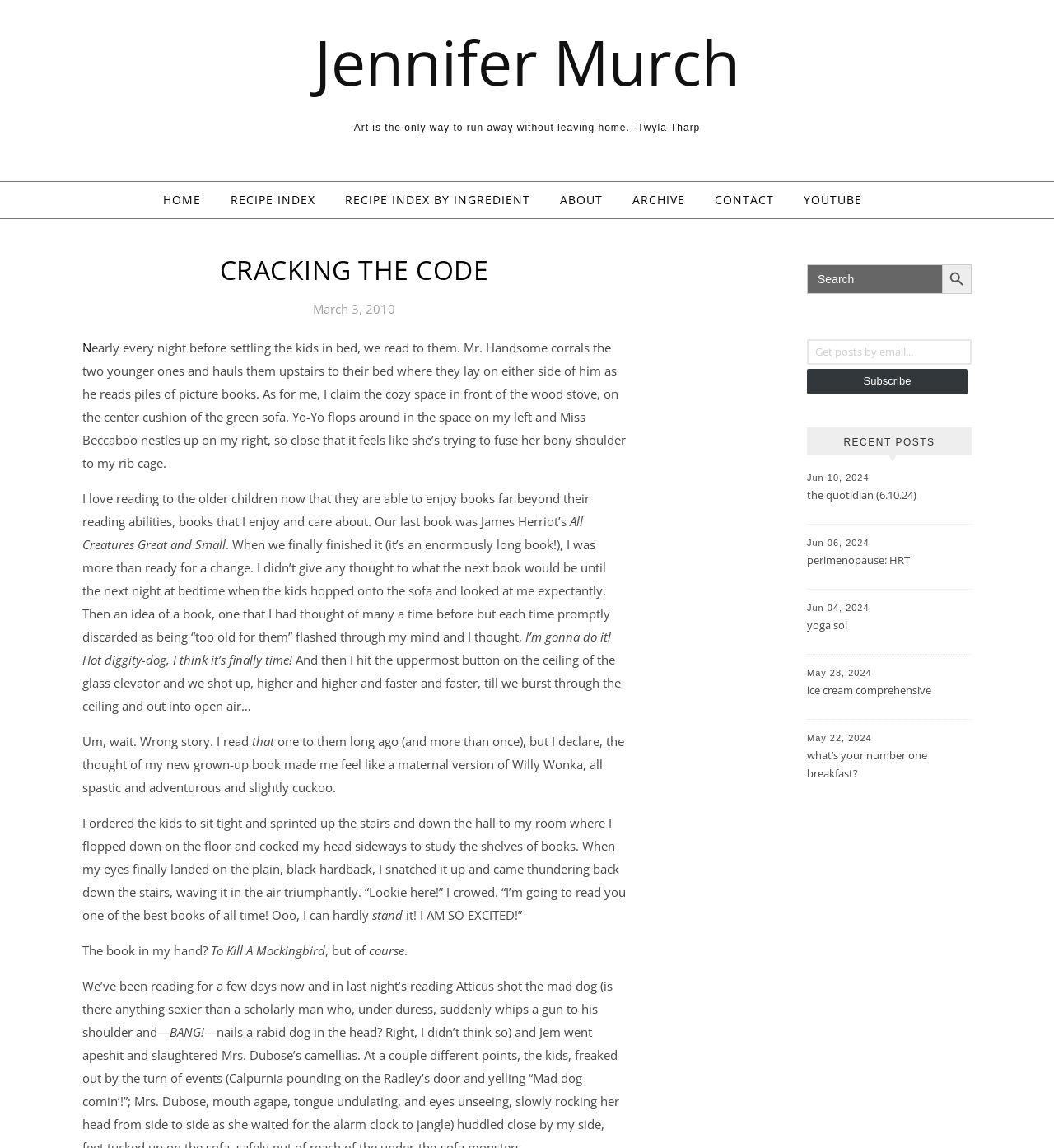Identify the bounding box coordinates of the area that should be clicked in order to complete the given instruction: "Watch the YouTube channel". The bounding box coordinates should be four float numbers between 0 and 1, i.e., [left, top, right, bottom].

[0.75, 0.159, 0.83, 0.19]